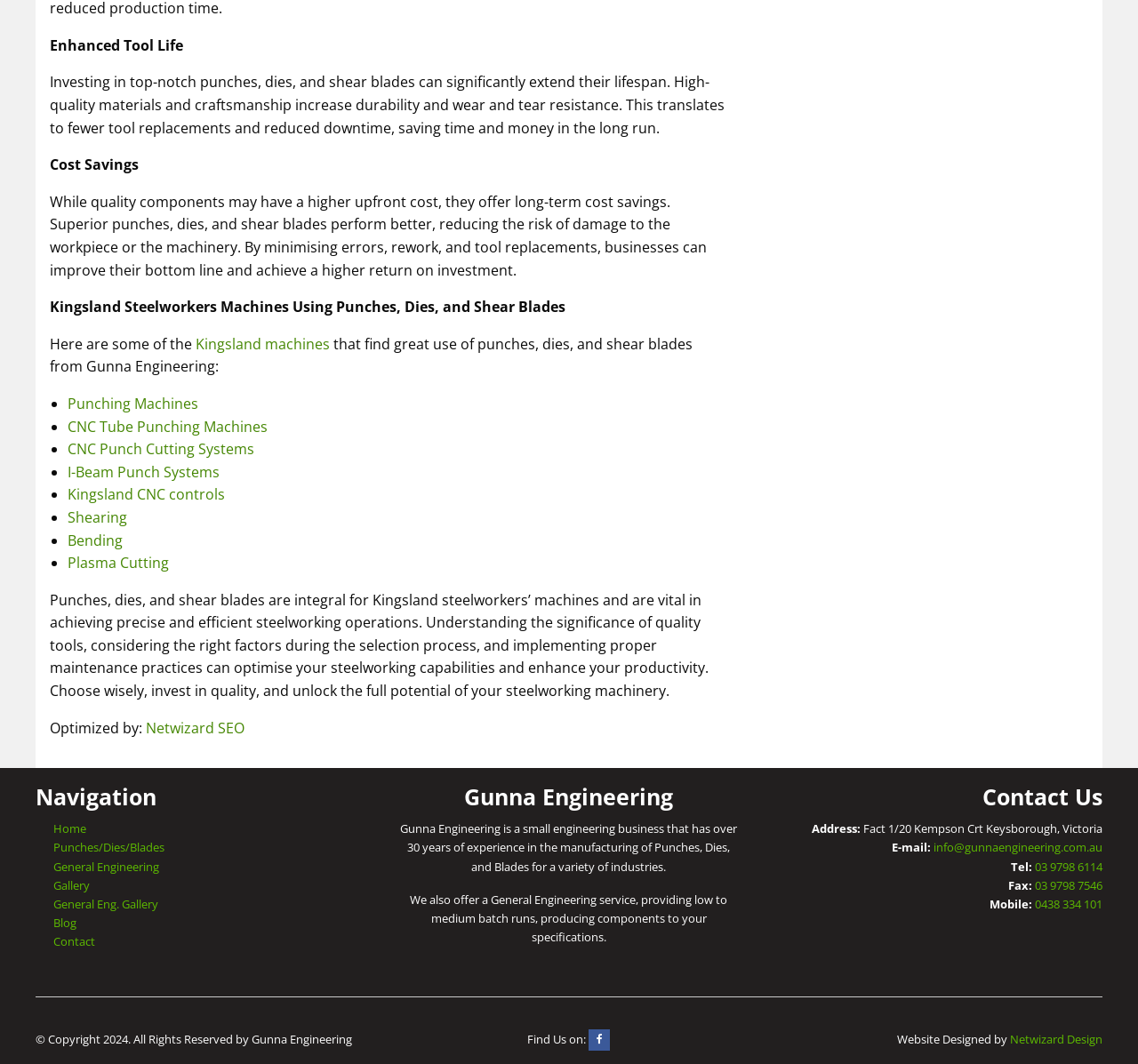What is the purpose of Kingsland steelworkers' machines?
Look at the image and answer the question with a single word or phrase.

Steelworking operations